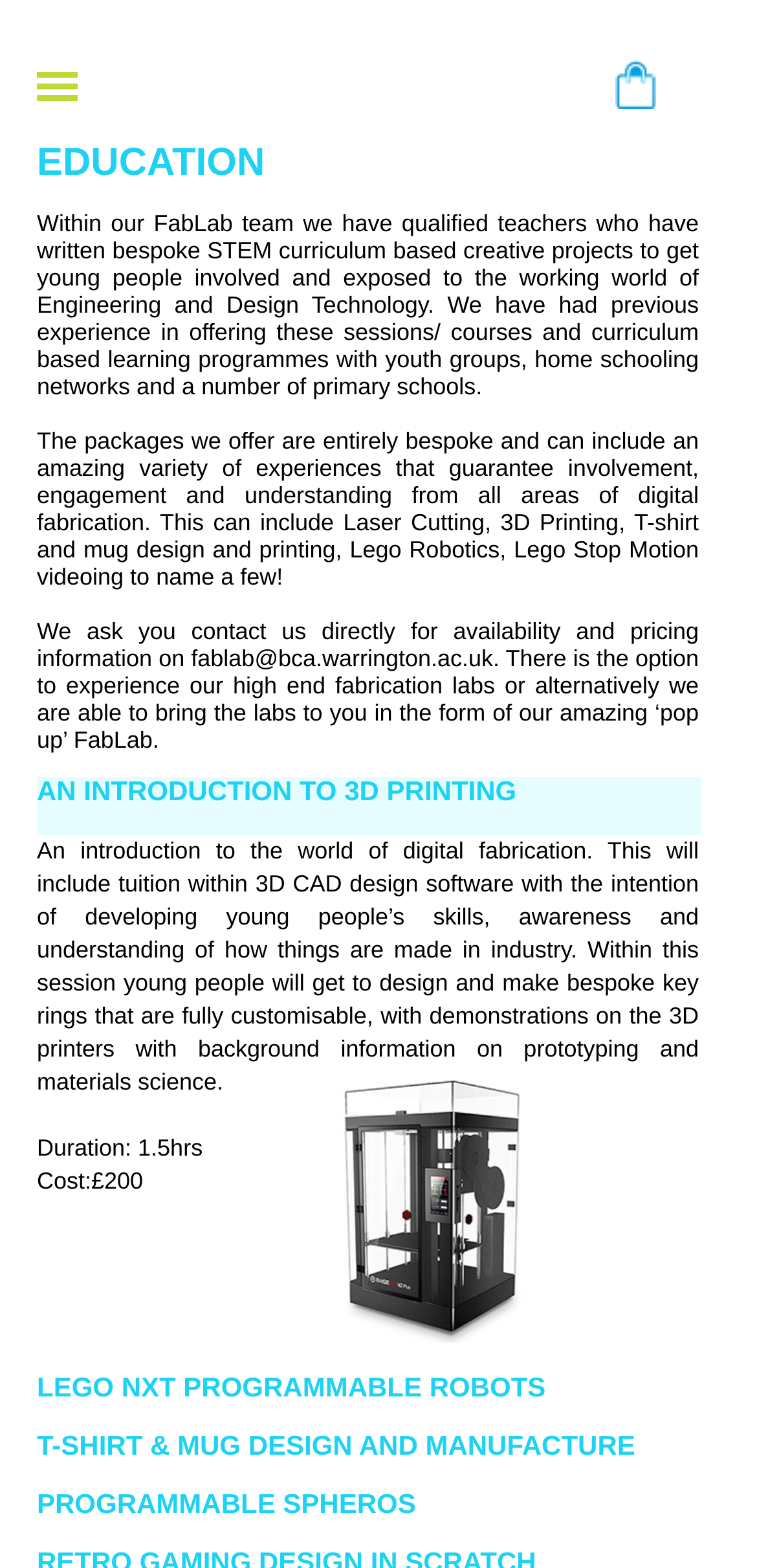What is the cost of the 3D printing session?
Using the image as a reference, answer the question with a short word or phrase.

£200